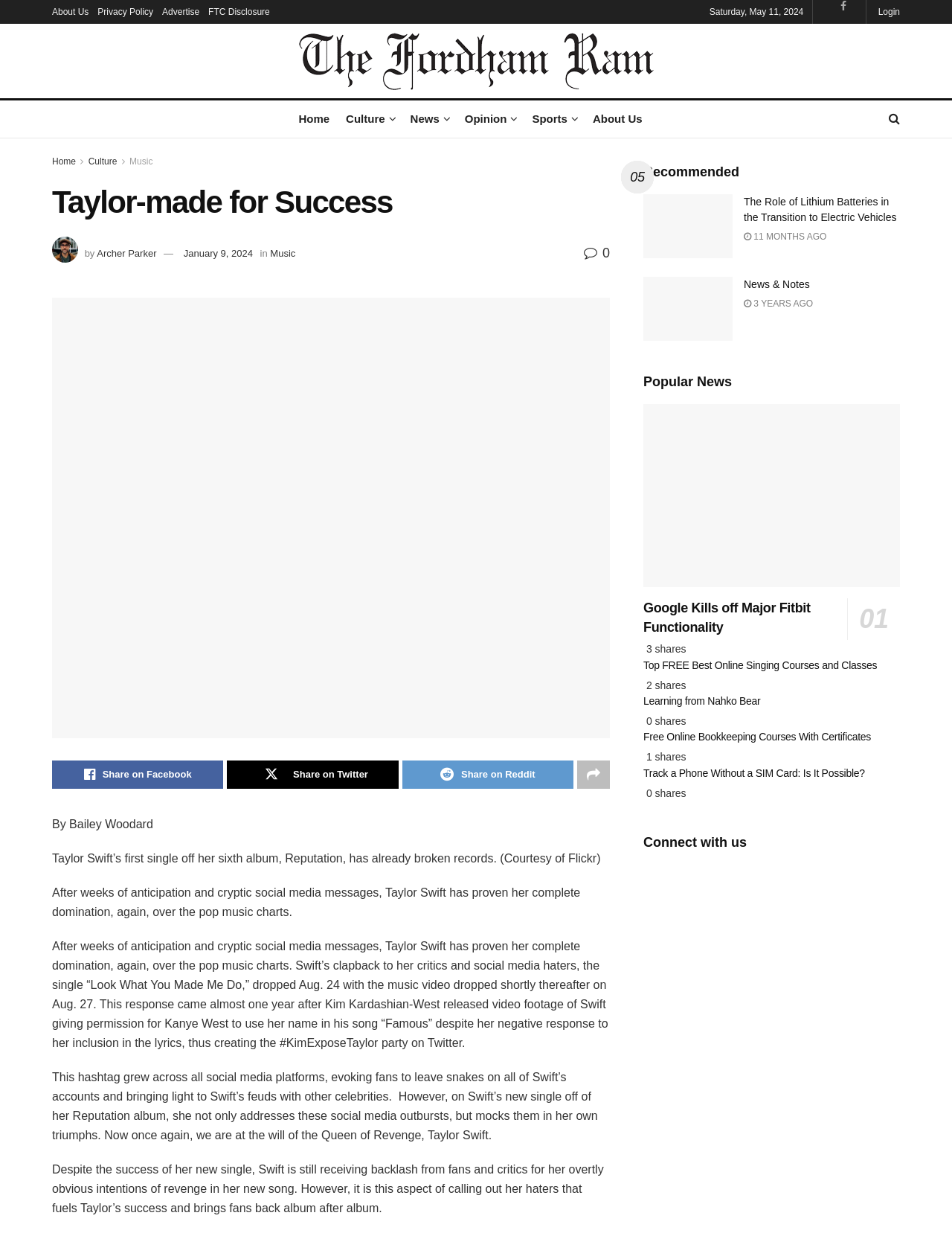Given the element description, predict the bounding box coordinates in the format (top-left x, top-left y, bottom-right x, bottom-right y), using floating point numbers between 0 and 1: parent_node: Share on Facebook

[0.606, 0.615, 0.641, 0.638]